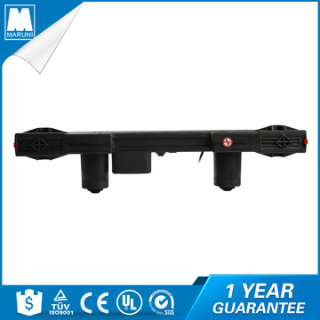What certifications does the product comply with?
Using the image as a reference, answer with just one word or a short phrase.

TÜV and UL